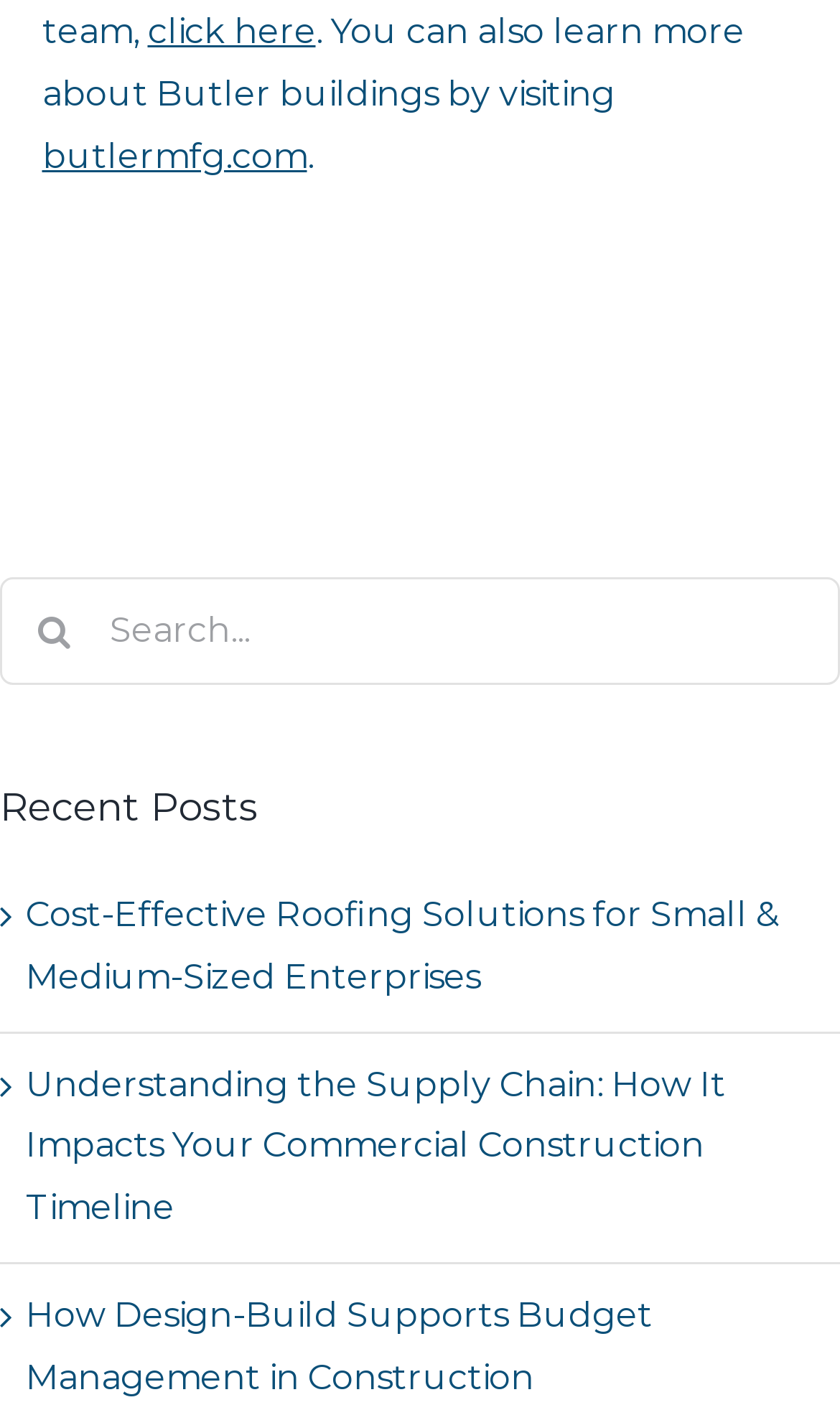What is the category of the recent posts?
Examine the image closely and answer the question with as much detail as possible.

The recent posts section is located below the search bar with a heading 'Recent Posts' and three links with titles related to construction, such as 'Cost-Effective Roofing Solutions' and 'Design-Build Supports Budget Management in Construction', indicating that the category of the recent posts is construction.